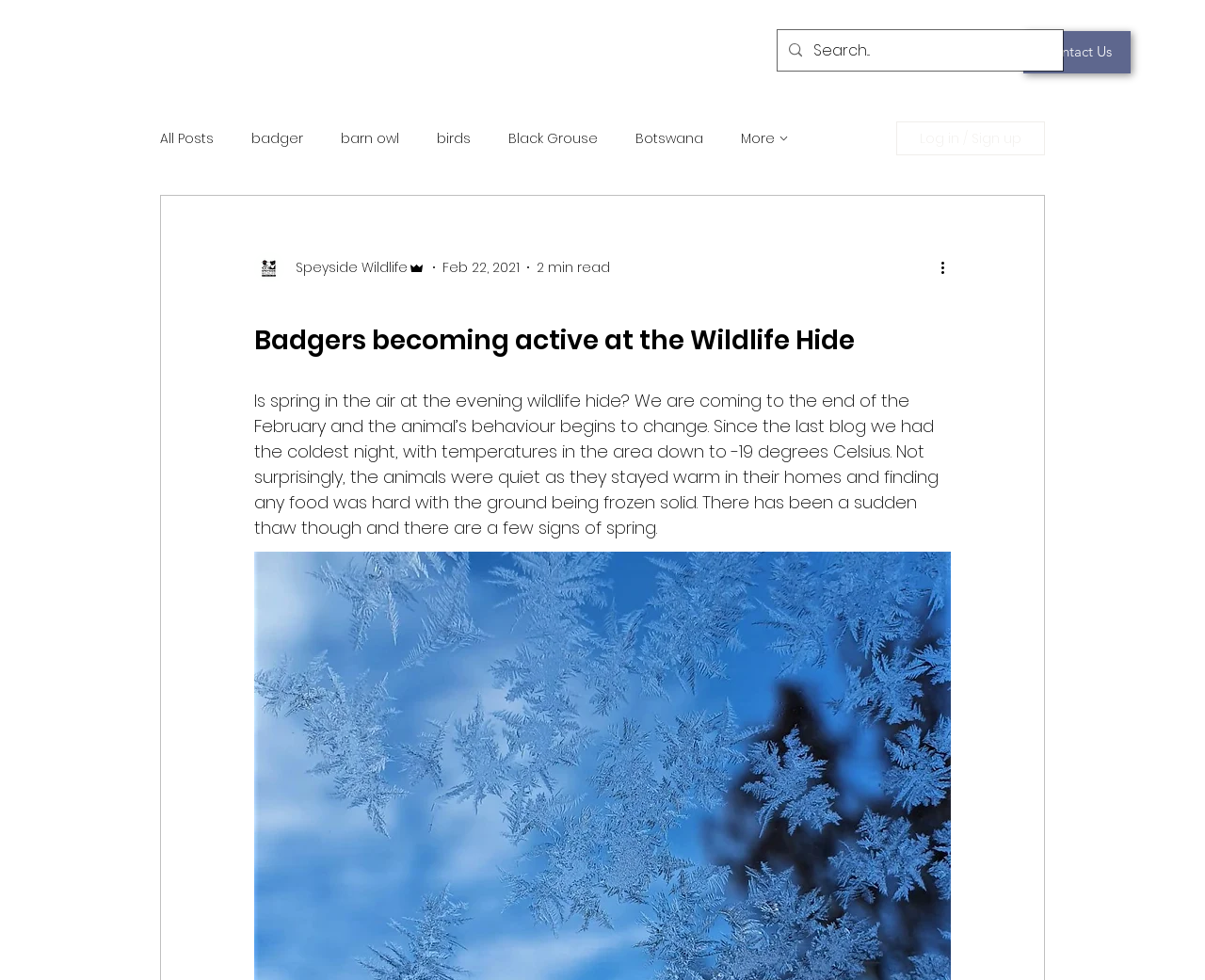Kindly determine the bounding box coordinates for the clickable area to achieve the given instruction: "Go to the contact us page".

[0.849, 0.032, 0.938, 0.075]